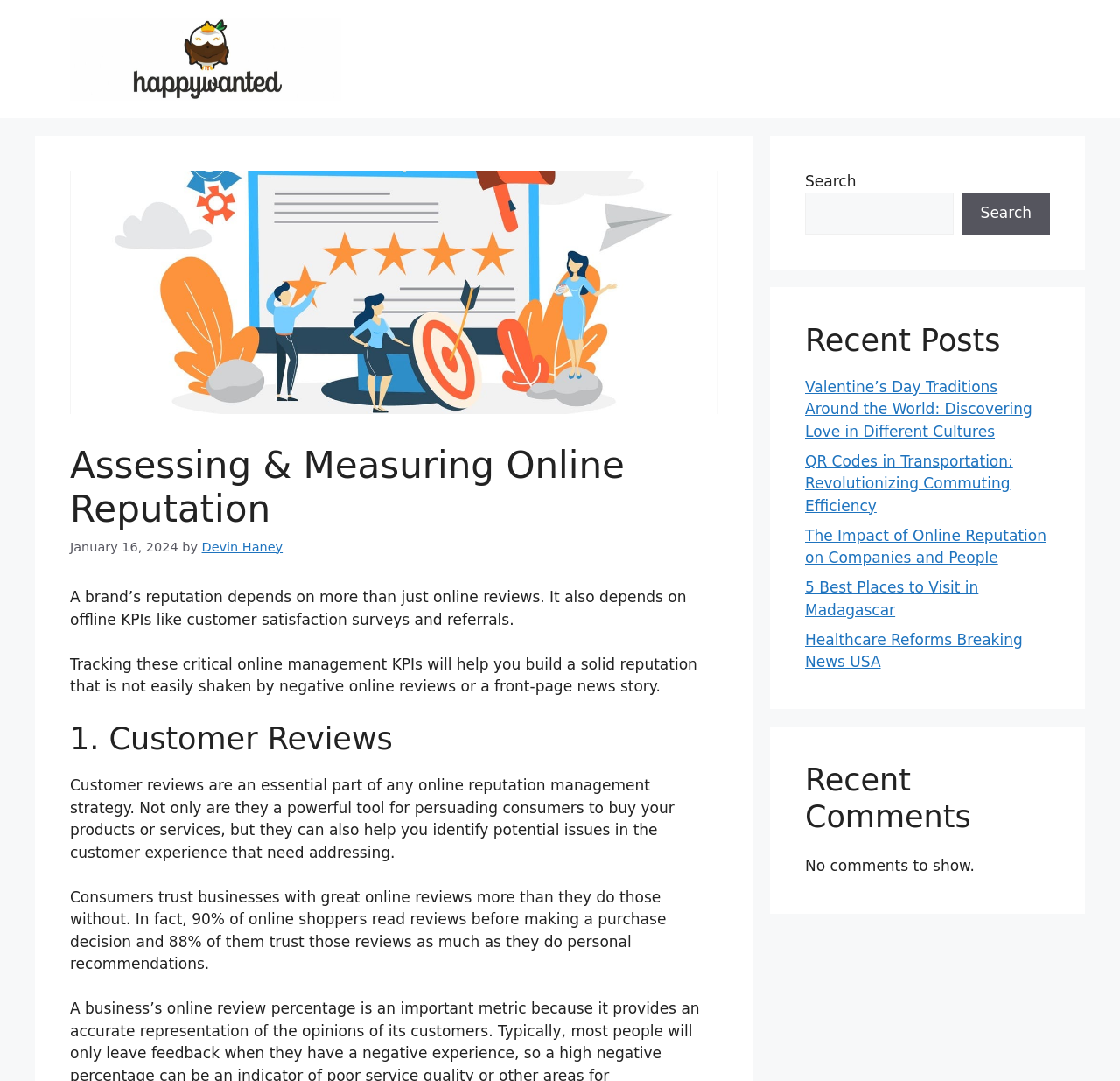Highlight the bounding box coordinates of the element that should be clicked to carry out the following instruction: "Read the article about Assessing & Measuring Online Reputation". The coordinates must be given as four float numbers ranging from 0 to 1, i.e., [left, top, right, bottom].

[0.062, 0.41, 0.641, 0.492]